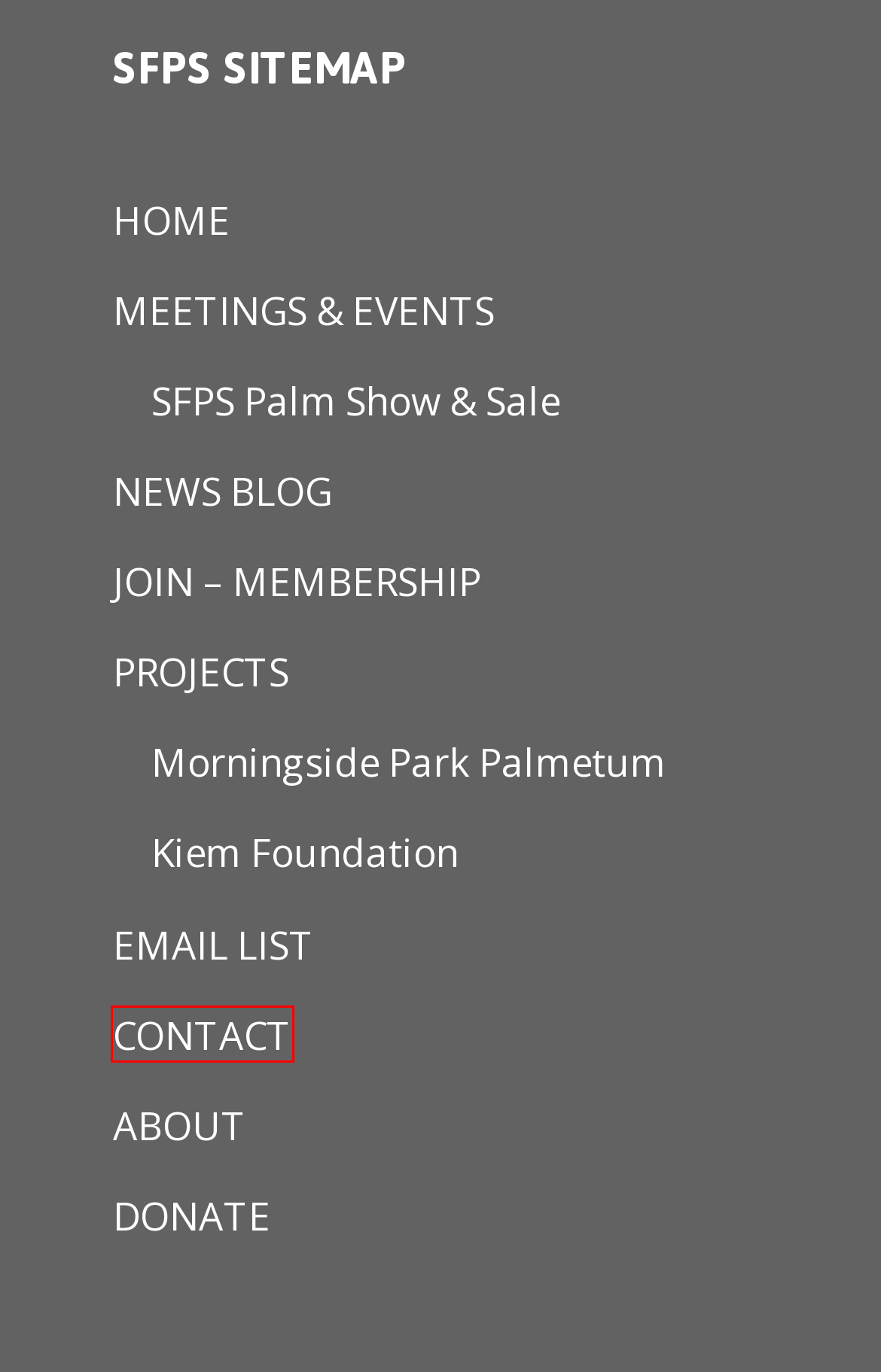Look at the screenshot of the webpage and find the element within the red bounding box. Choose the webpage description that best fits the new webpage that will appear after clicking the element. Here are the candidates:
A. DONATE – South Florida Palm Society
B. NEWS – South Florida Palm Society
C. SFPS Palm Show & Sale – South Florida Palm Society
D. MEETINGS & EVENTS – South Florida Palm Society
E. Morningside Park Palmetum – South Florida Palm Society
F. SUBSCRIBE – South Florida Palm Society
G. PROJECTS – South Florida Palm Society
H. CONTACT – South Florida Palm Society

H